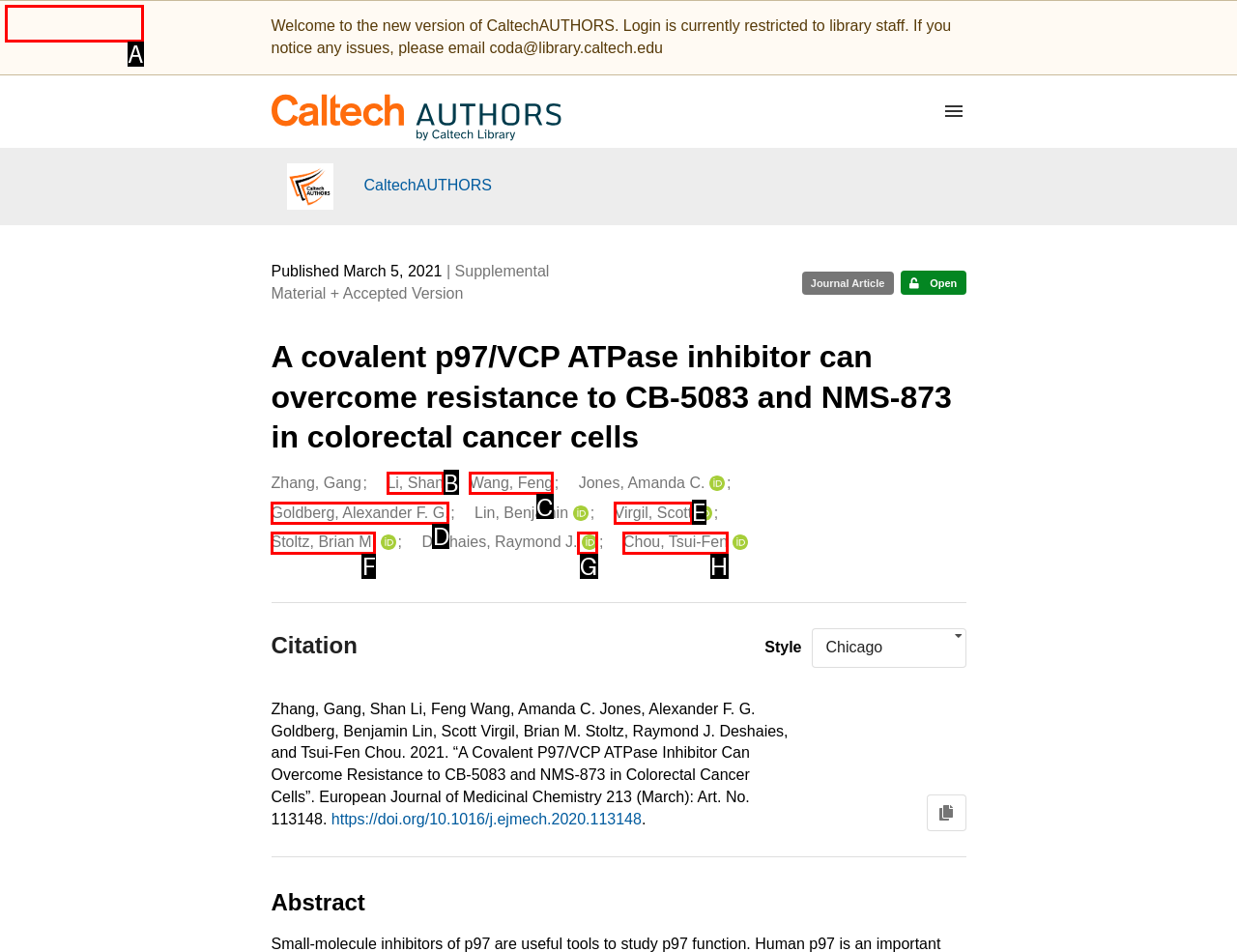Identify which option matches the following description: Virgil, Scott
Answer by giving the letter of the correct option directly.

E